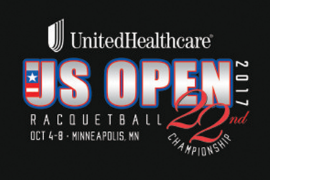What is the duration of the tournament?
Based on the image, answer the question with as much detail as possible.

The tournament is scheduled to take place from October 4-8, which indicates that it will last for 5 days.